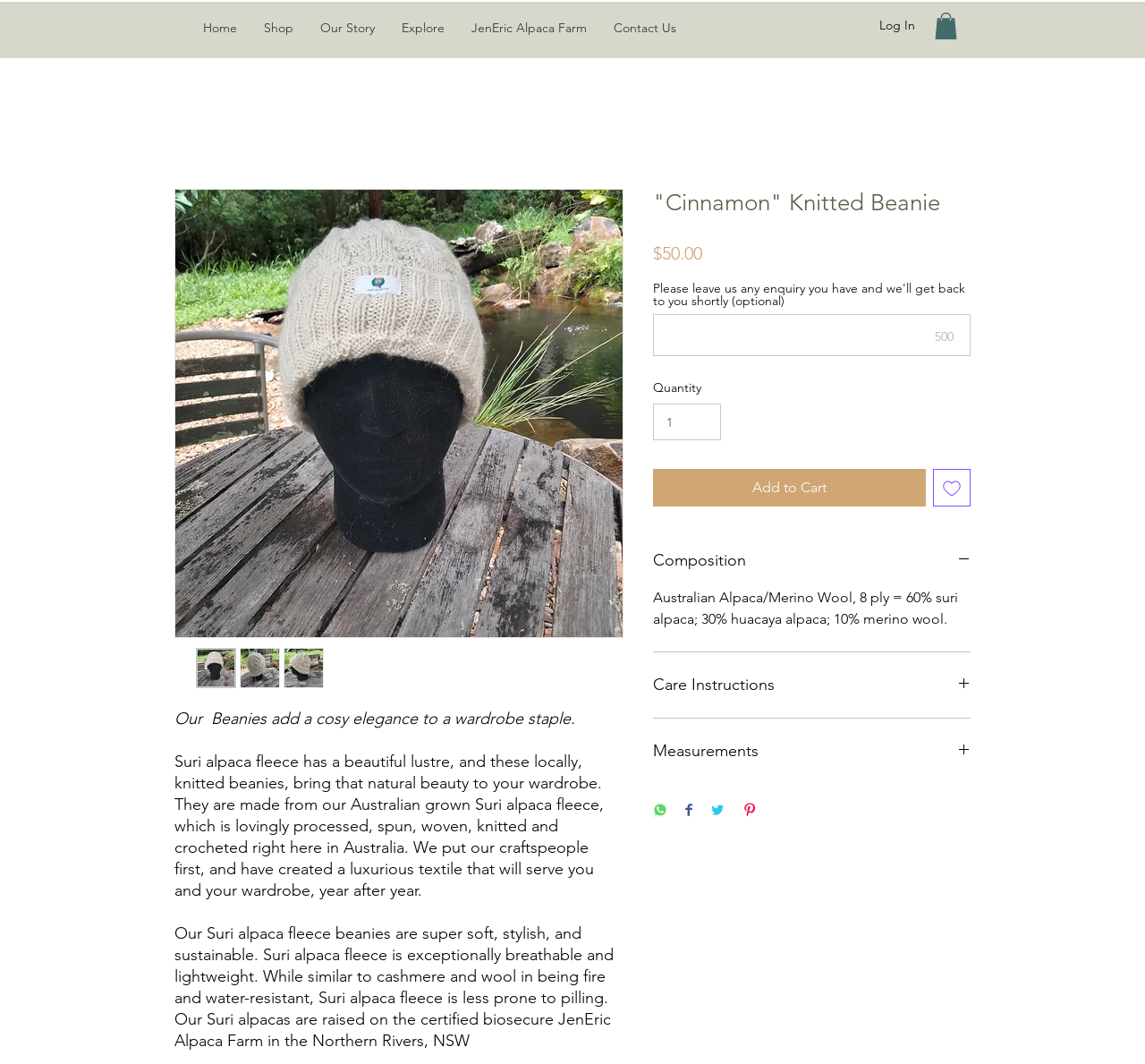Find the bounding box coordinates for the element that must be clicked to complete the instruction: "Click the Log In button". The coordinates should be four float numbers between 0 and 1, indicated as [left, top, right, bottom].

[0.757, 0.011, 0.81, 0.038]